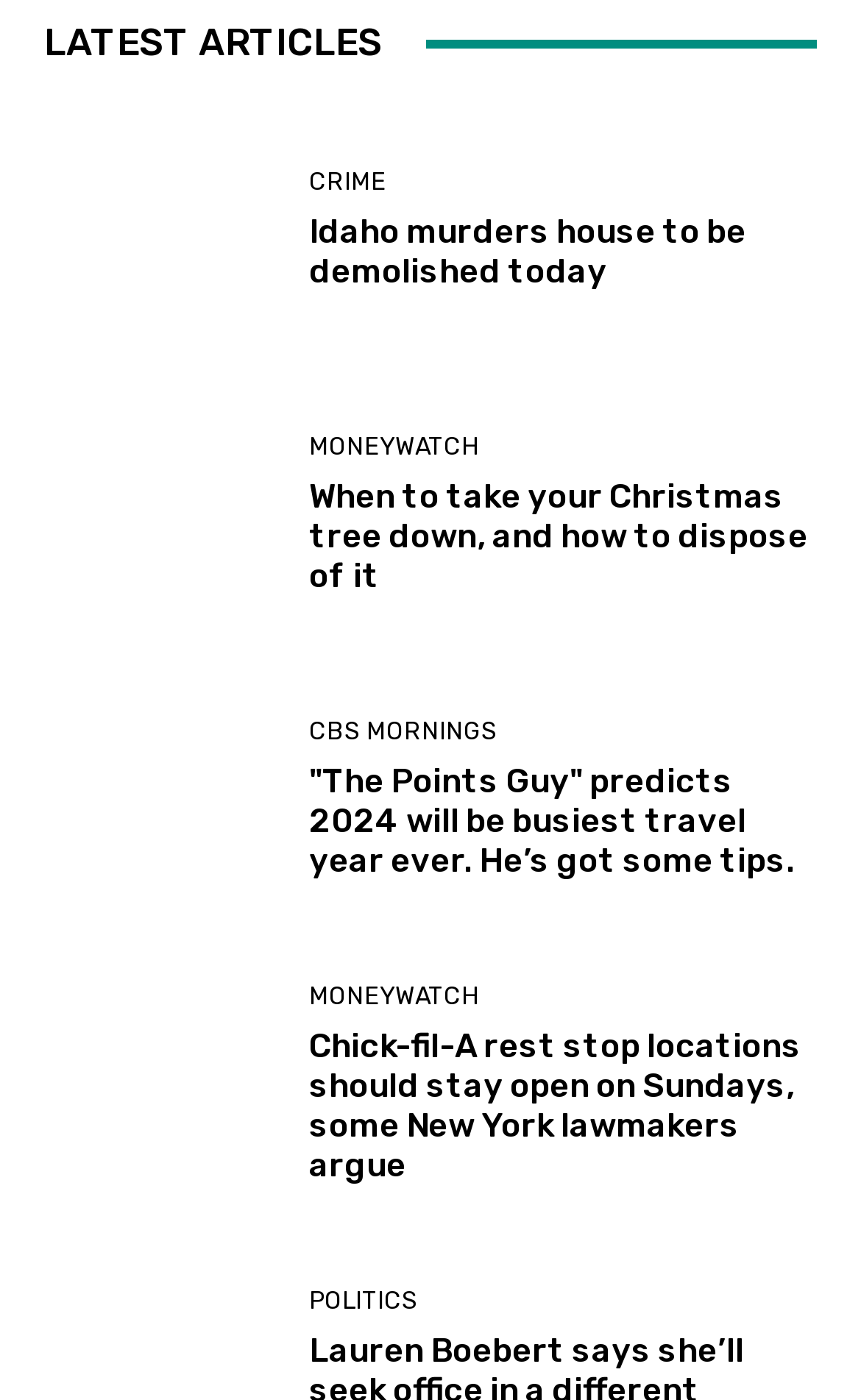Find the bounding box coordinates of the clickable area required to complete the following action: "Check out Chick-fil-A rest stop controversy".

[0.051, 0.693, 0.321, 0.858]